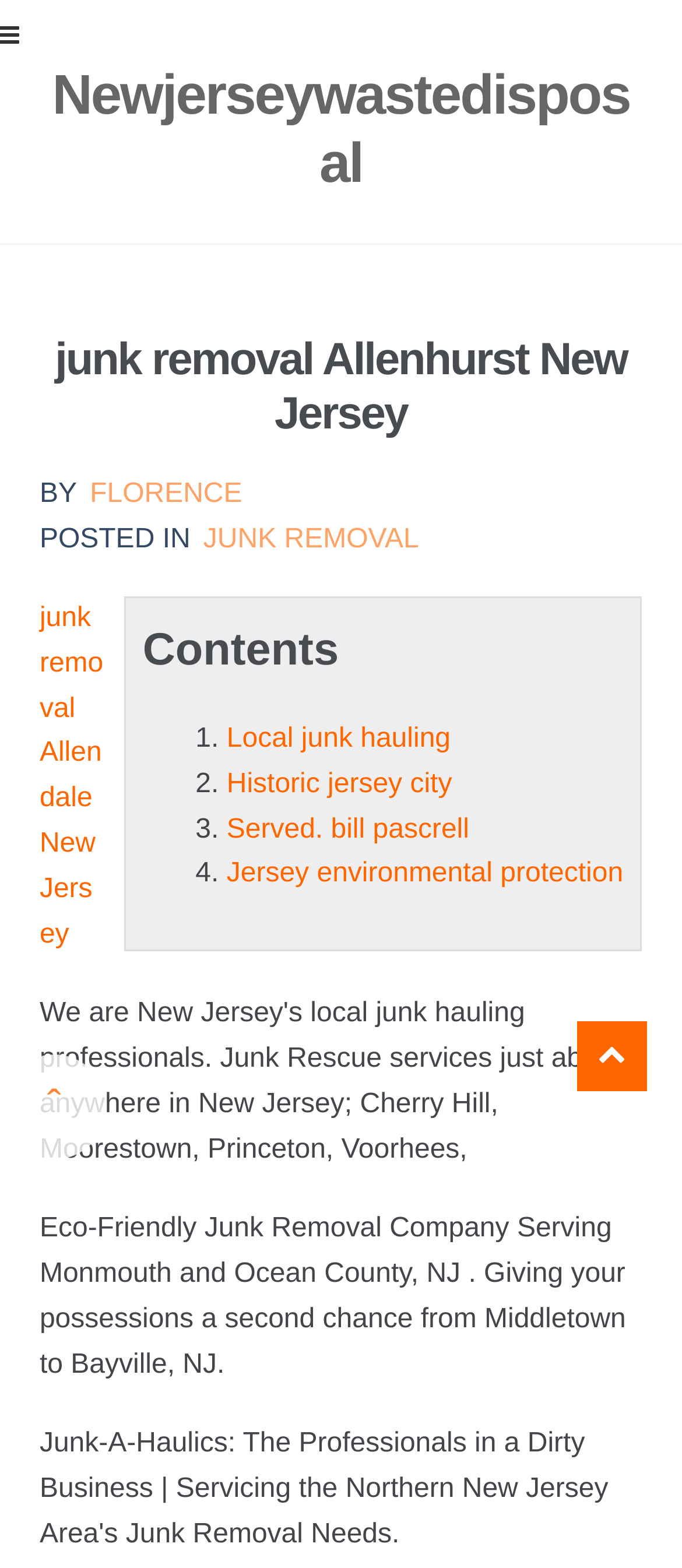Using the element description Junk removal, predict the bounding box coordinates for the UI element. Provide the coordinates in (top-left x, top-left y, bottom-right x, bottom-right y) format with values ranging from 0 to 1.

[0.298, 0.334, 0.614, 0.353]